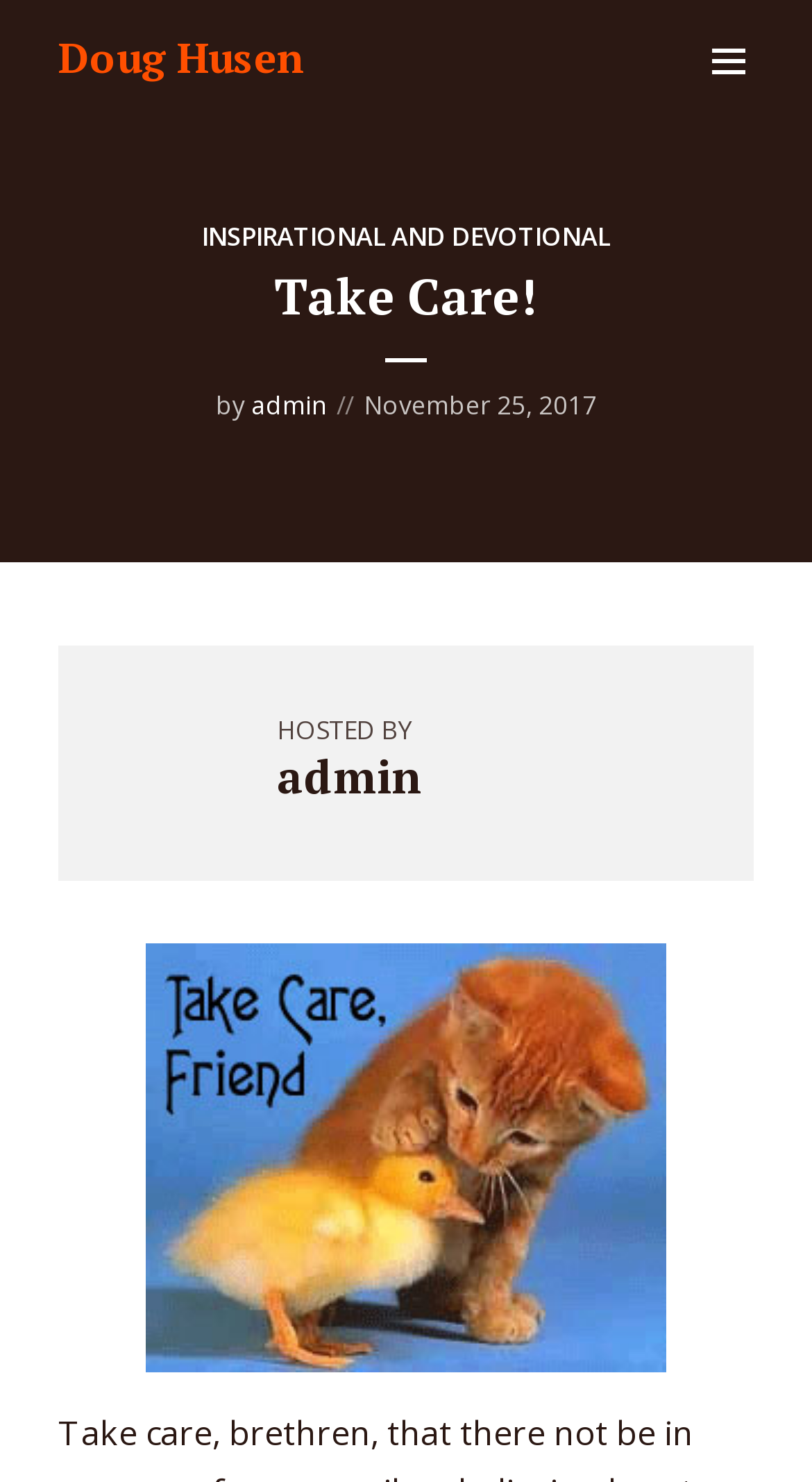Articulate a detailed summary of the webpage's content and design.

The webpage is titled "Take Care! – Doug Husen" and features a prominent heading with the same title, located near the top center of the page. Below the title, there is a link to "Doug Husen" on the left side, and a small icon represented by "\ue906" on the right side.

Further down, there is a link to "INSPIRATIONAL AND DEVOTIONAL" that spans across the middle of the page. Below this link, the text "by" is displayed, followed by a link to "admin" on the right side. The date "November 25, 2017" is also displayed in this section, towards the right side of the page.

In the lower middle section of the page, the text "HOSTED BY" is displayed, followed by a heading and link to "admin" on the right side. Overall, the page features a simple layout with a focus on text-based content and a few links to related pages or authors.